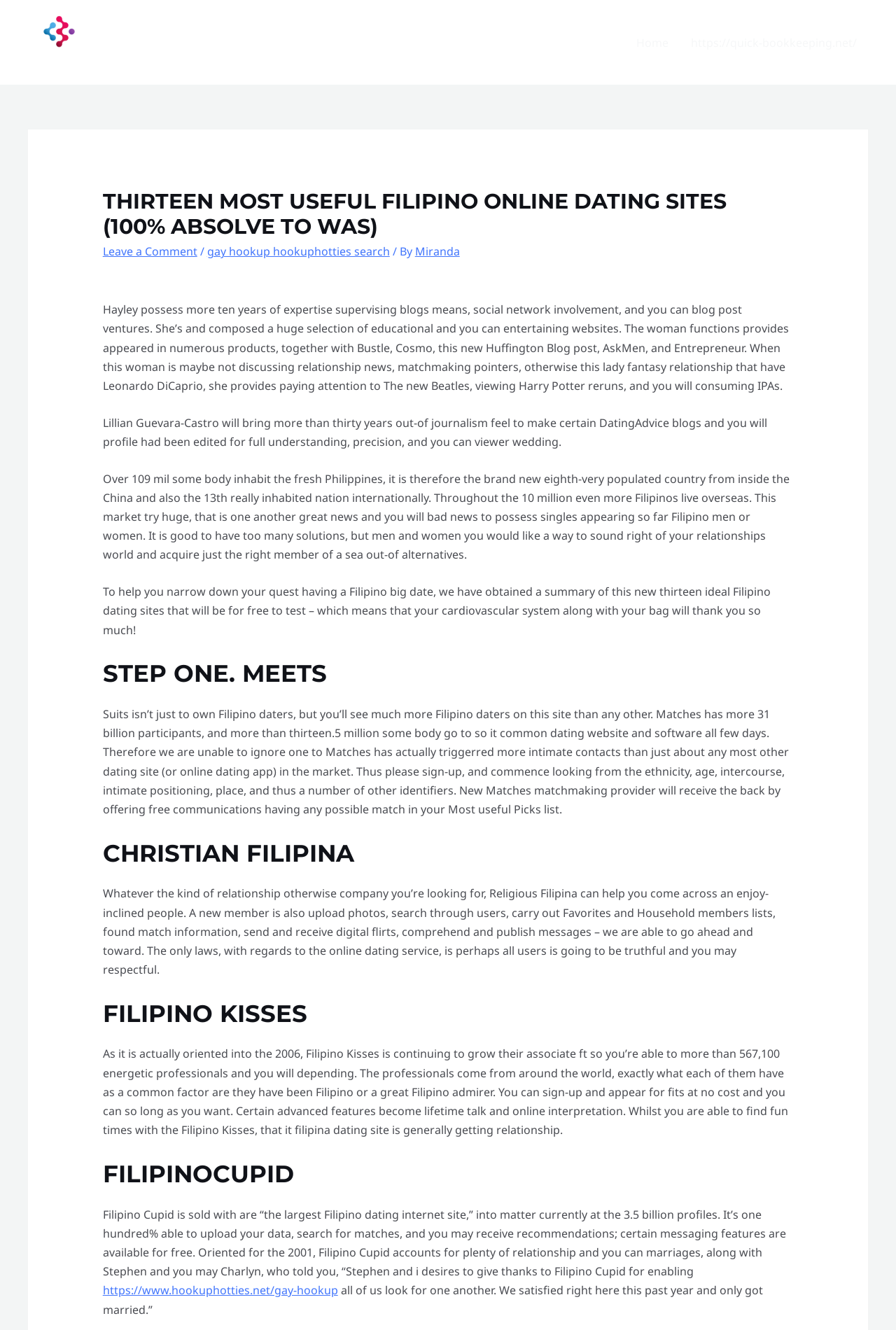Please find the bounding box for the UI element described by: "Leave a Comment".

[0.115, 0.183, 0.22, 0.195]